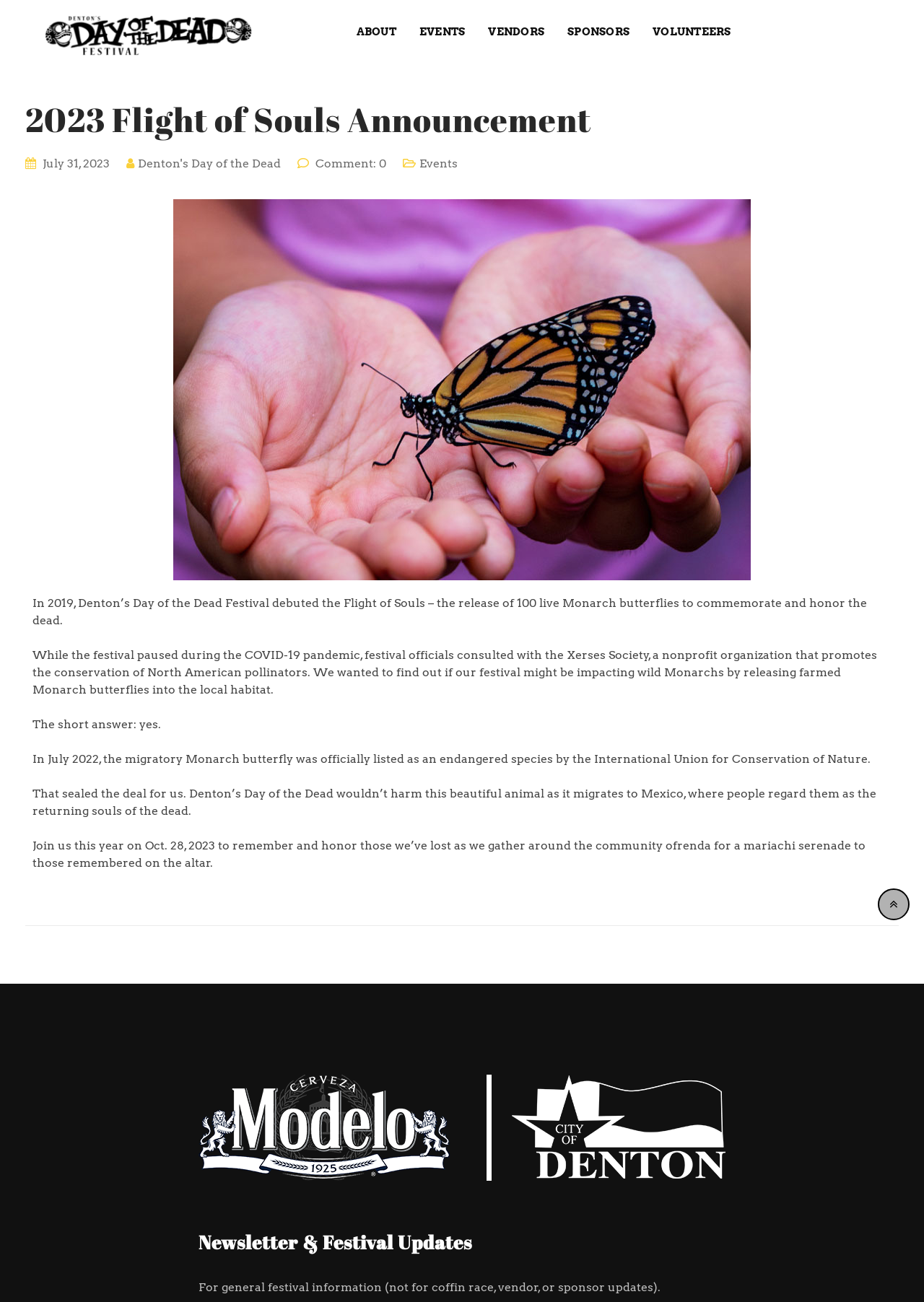Please find the bounding box coordinates of the element that must be clicked to perform the given instruction: "Click on ABOUT". The coordinates should be four float numbers from 0 to 1, i.e., [left, top, right, bottom].

[0.375, 0.0, 0.44, 0.049]